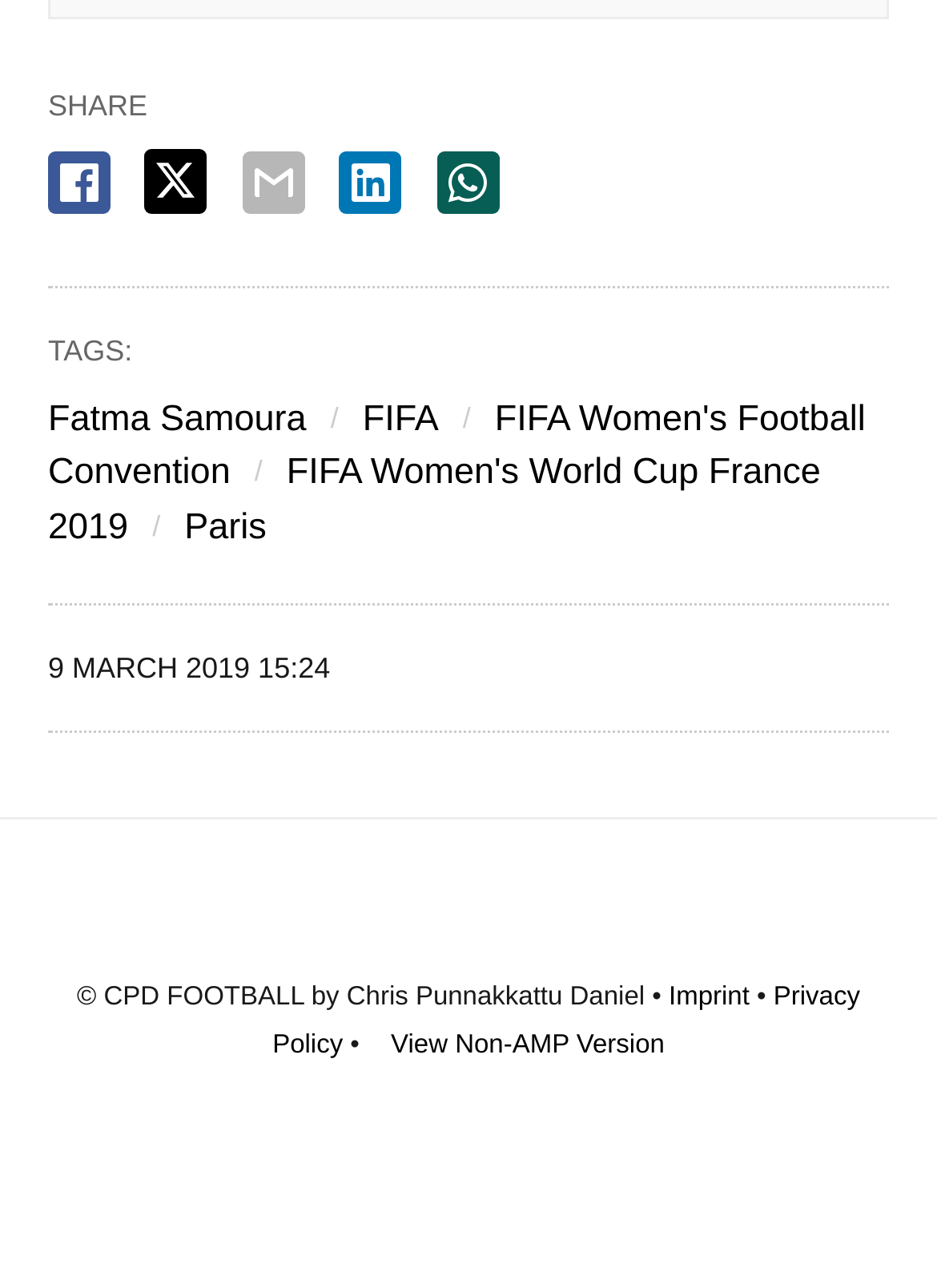What is the name of the event mentioned in the article?
Based on the image, answer the question in a detailed manner.

I found the name of the event mentioned in the article by looking at the link element with the text 'FIFA Women's Football Convention' which is located at the coordinates [0.051, 0.31, 0.924, 0.383]. This element is likely to contain the name of the event mentioned in the article.